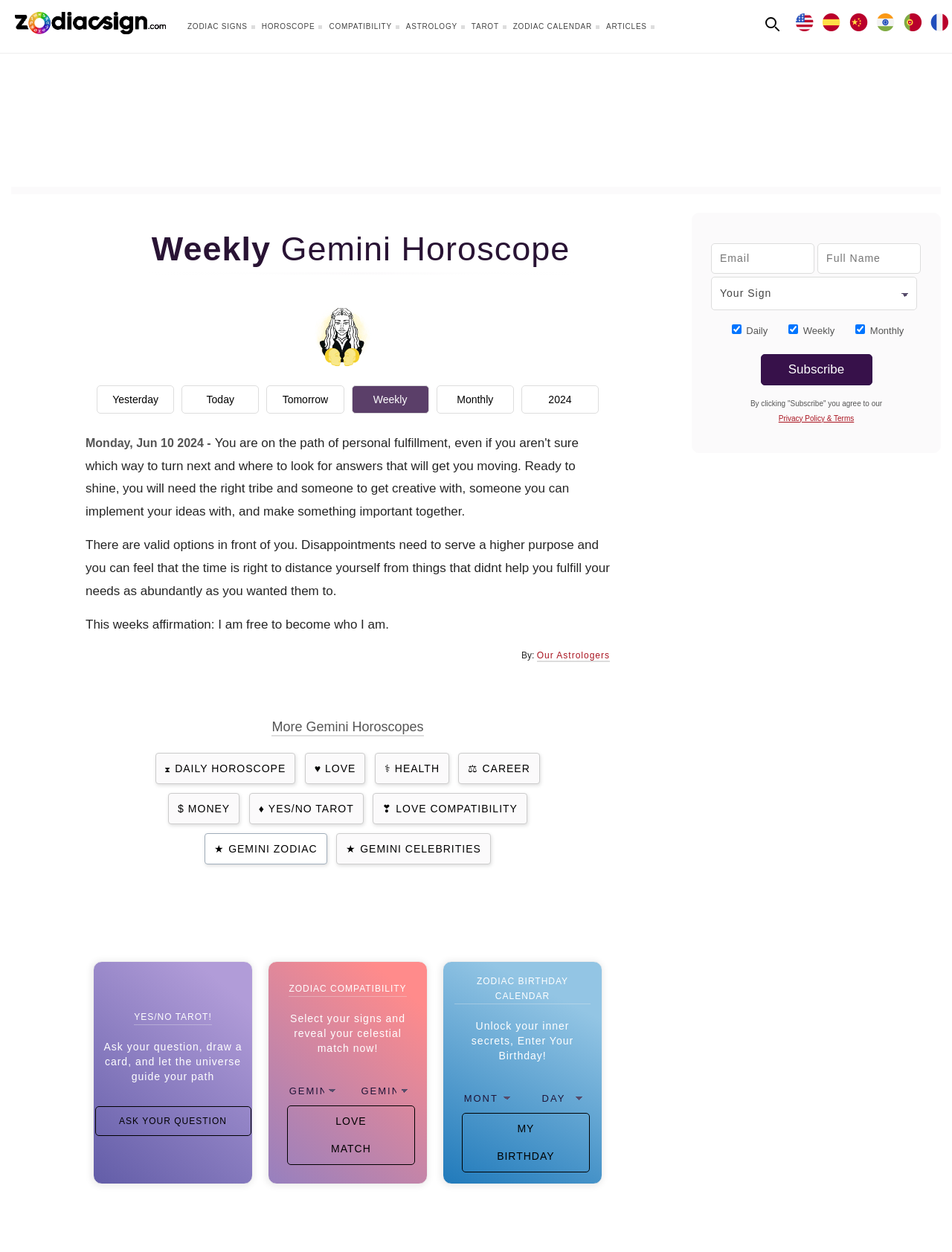Respond with a single word or phrase to the following question:
What is the current horoscope period?

Weekly